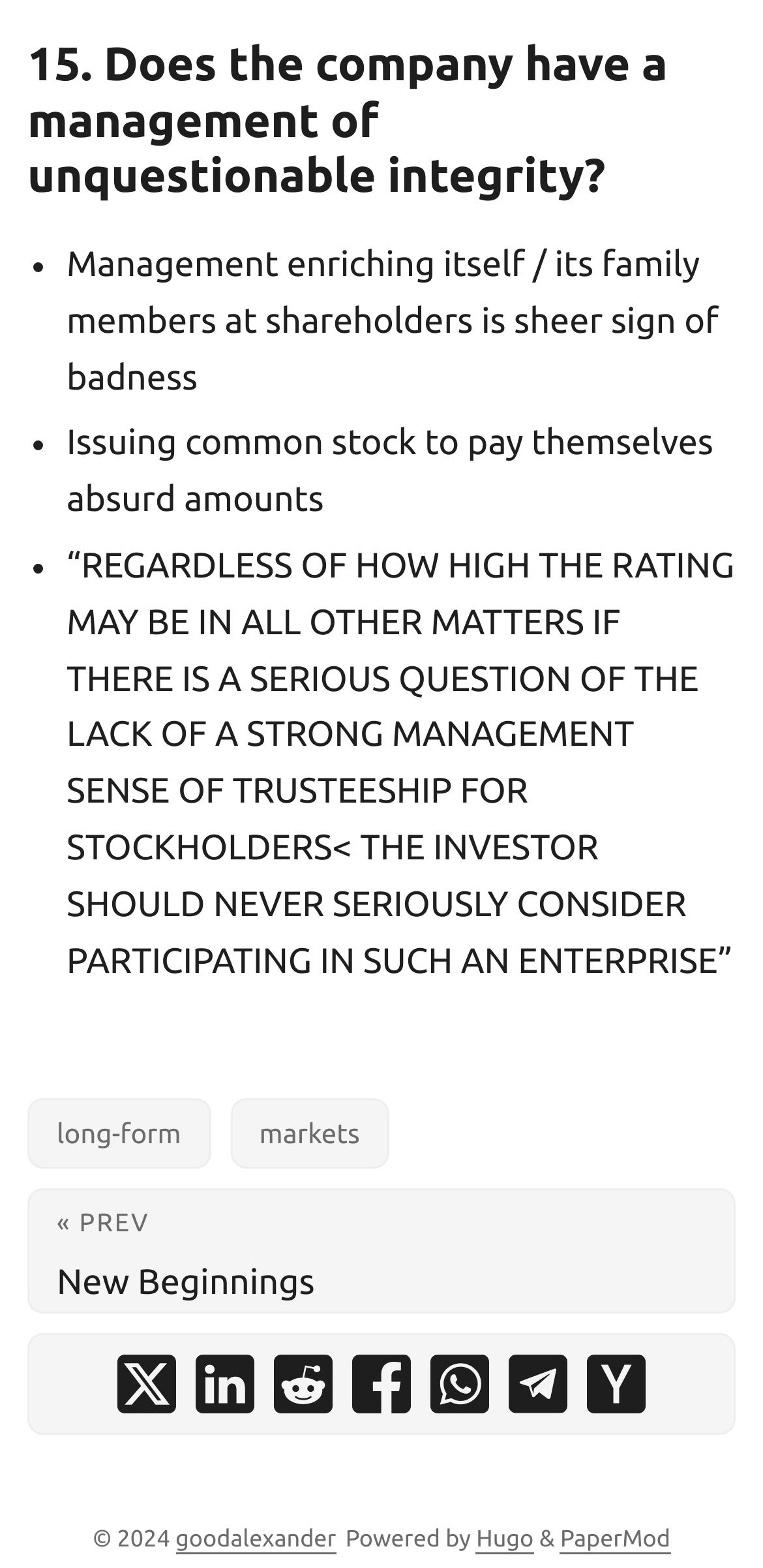Please identify the bounding box coordinates of the element's region that I should click in order to complete the following instruction: "Share on facebook". The bounding box coordinates consist of four float numbers between 0 and 1, i.e., [left, top, right, bottom].

[0.462, 0.864, 0.538, 0.902]